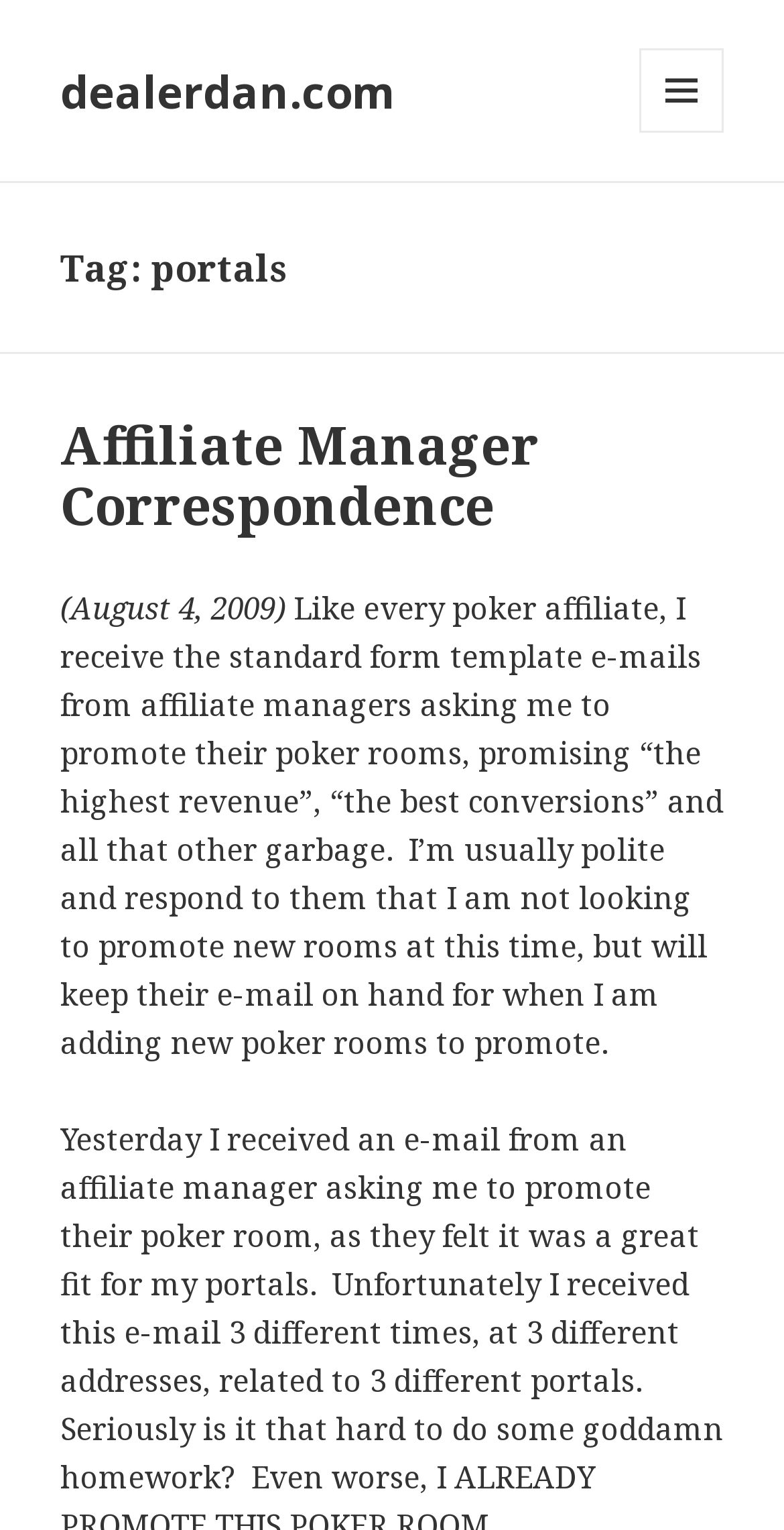Describe all the key features and sections of the webpage thoroughly.

The webpage is an archive page for the "portals" category on dealerdan.com. At the top left, there is a link to the website's homepage, "dealerdan.com". On the top right, there is a button labeled "MENU AND WIDGETS". 

Below the top section, there is a header section that spans the entire width of the page. Within this section, there is a heading that reads "Tag: portals" on the left side. Below this heading, there is another section that contains a heading "Affiliate Manager Correspondence" on the left side, followed by a link with the same text. To the right of the link, there is a date "August 4, 2009". 

Below the date, there is a block of text that discusses the author's experience with affiliate managers, including their standard email templates and the author's usual response to them. This text block takes up most of the page's width.